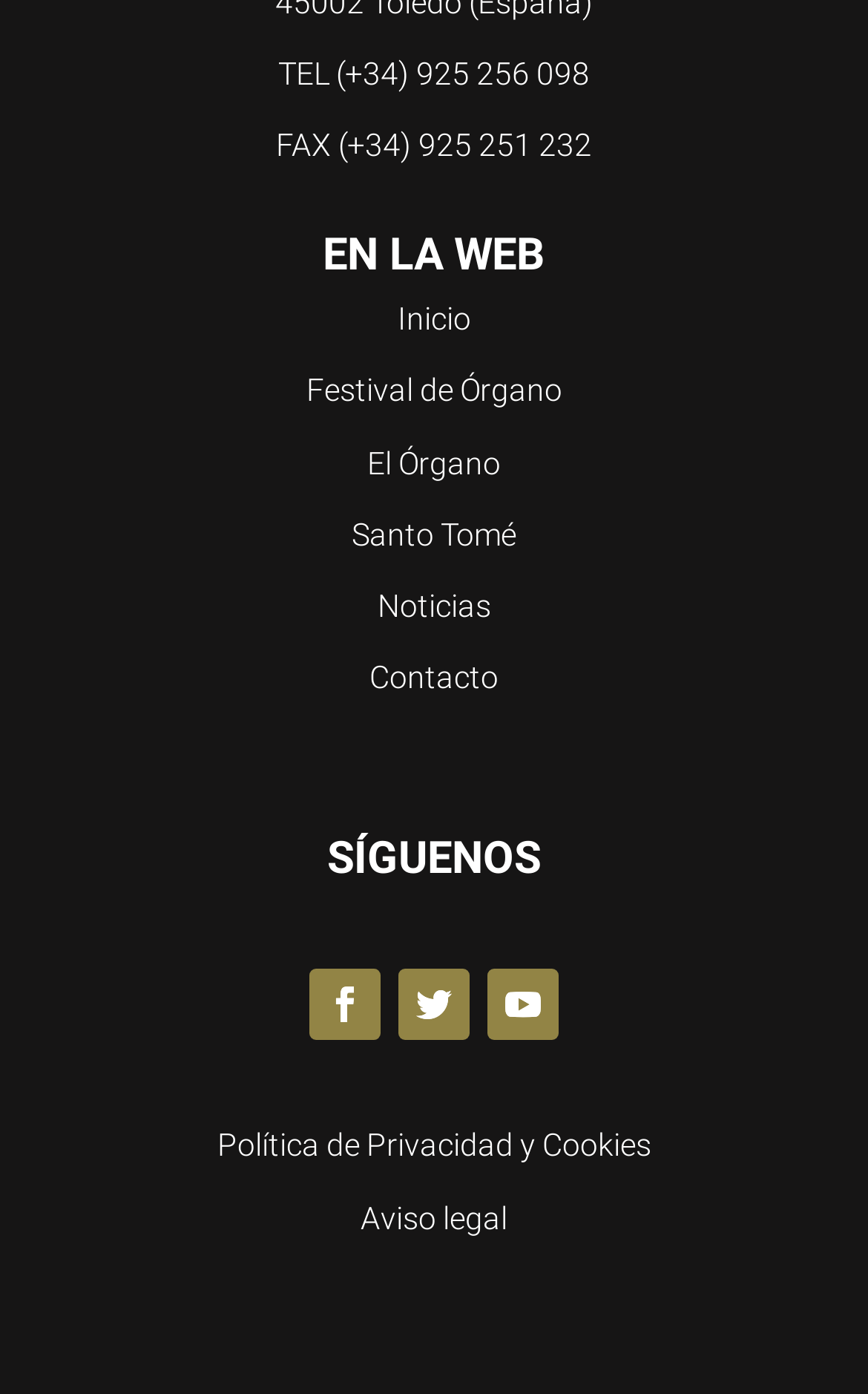Please locate the bounding box coordinates for the element that should be clicked to achieve the following instruction: "contact us". Ensure the coordinates are given as four float numbers between 0 and 1, i.e., [left, top, right, bottom].

None